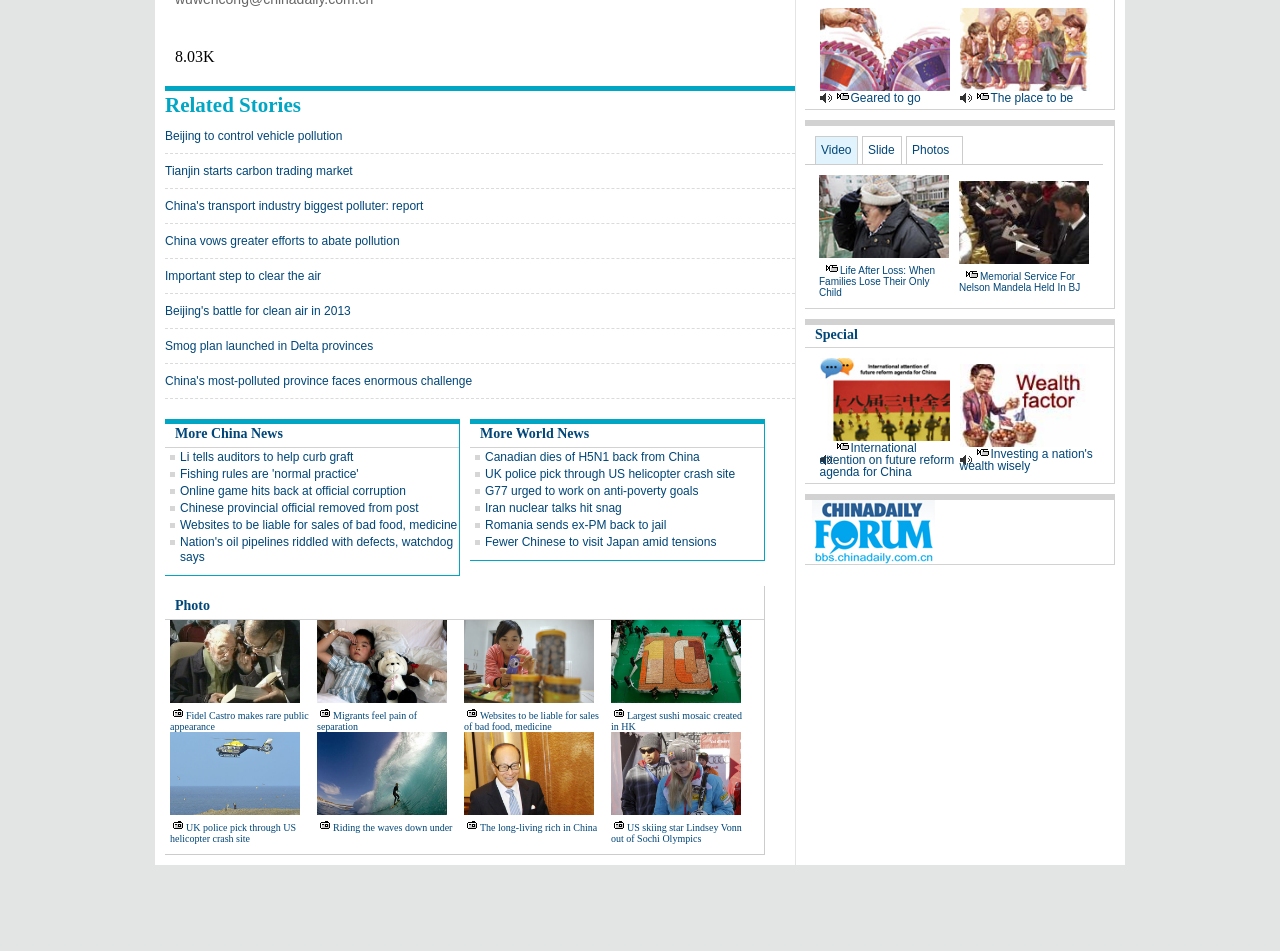Please identify the bounding box coordinates of the clickable area that will fulfill the following instruction: "Read 'Beijing to control vehicle pollution'". The coordinates should be in the format of four float numbers between 0 and 1, i.e., [left, top, right, bottom].

[0.129, 0.136, 0.268, 0.15]